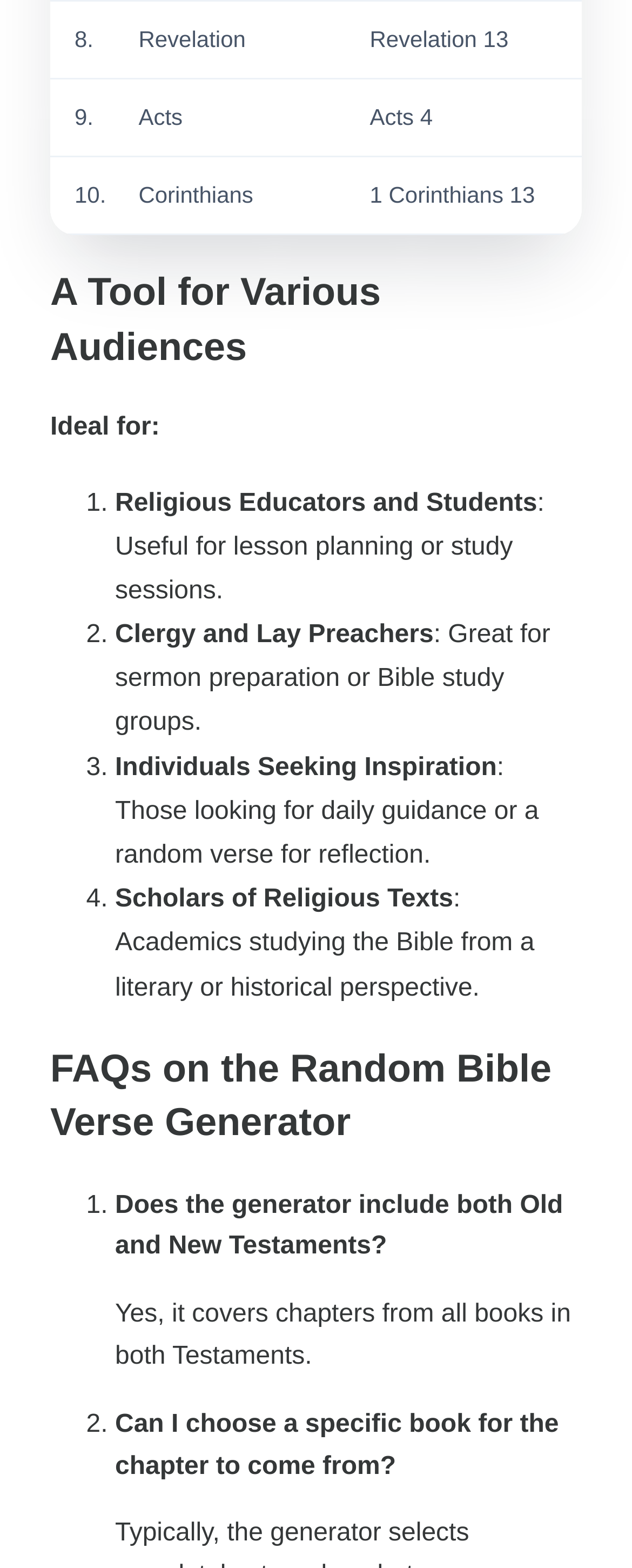Can users choose a specific book for the chapter to come from?
Look at the image and answer the question using a single word or phrase.

No